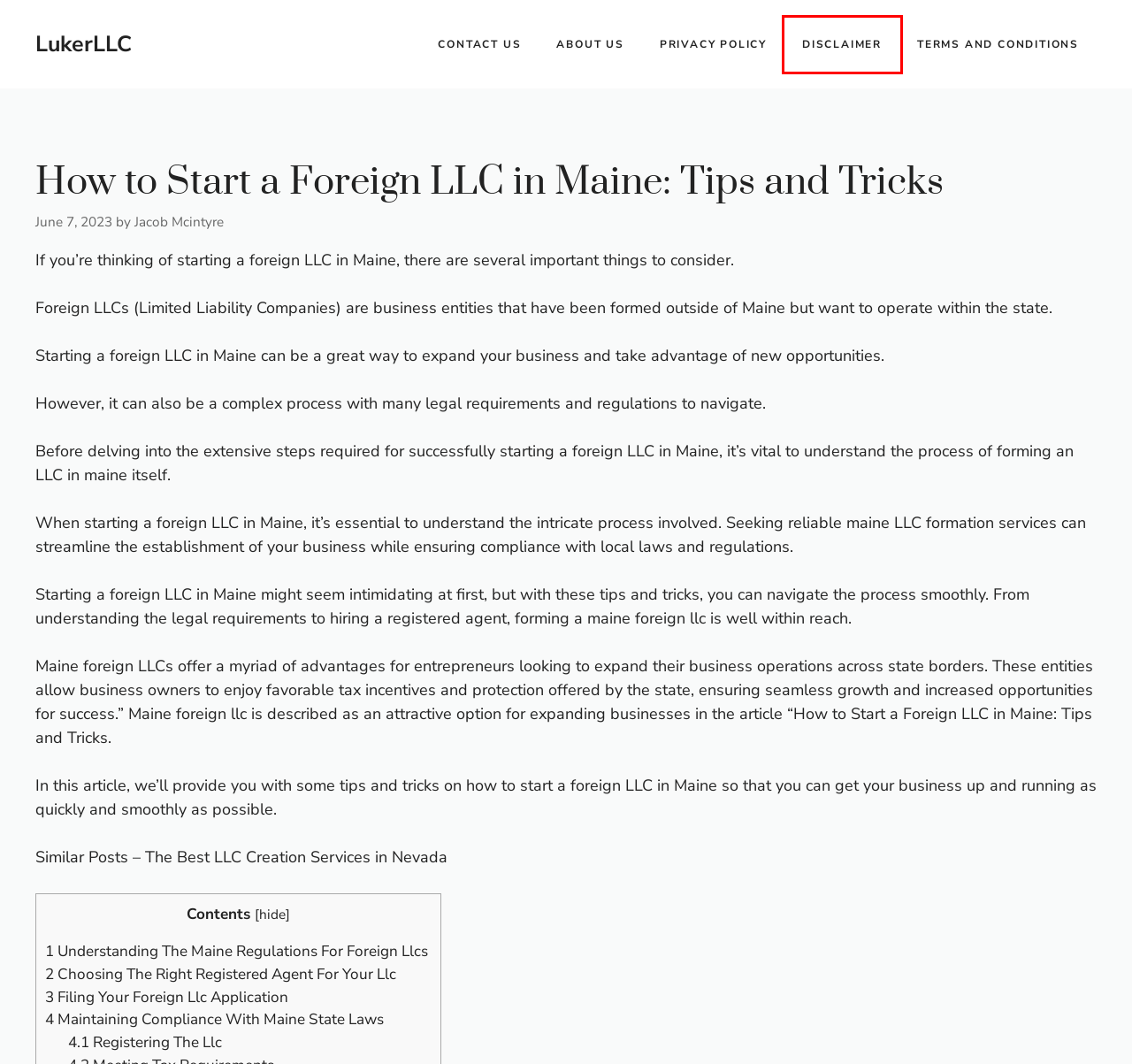You are provided with a screenshot of a webpage where a red rectangle bounding box surrounds an element. Choose the description that best matches the new webpage after clicking the element in the red bounding box. Here are the choices:
A. Terms and Conditions - LukerLLC
B. Disclaimer - LukerLLC
C. The Best LLC Creation Services in Maine - LukerLLC
D. The Best LLC Creation Services in Nevada - LukerLLC
E. LukerLLC - Be Your Own Boss
F. Jacob Mcintyre, Author at LukerLLC
G. Contact Us - LukerLLC
H. A Guide to the Best Registered Agent Services of 2023 - LukerLLC

B